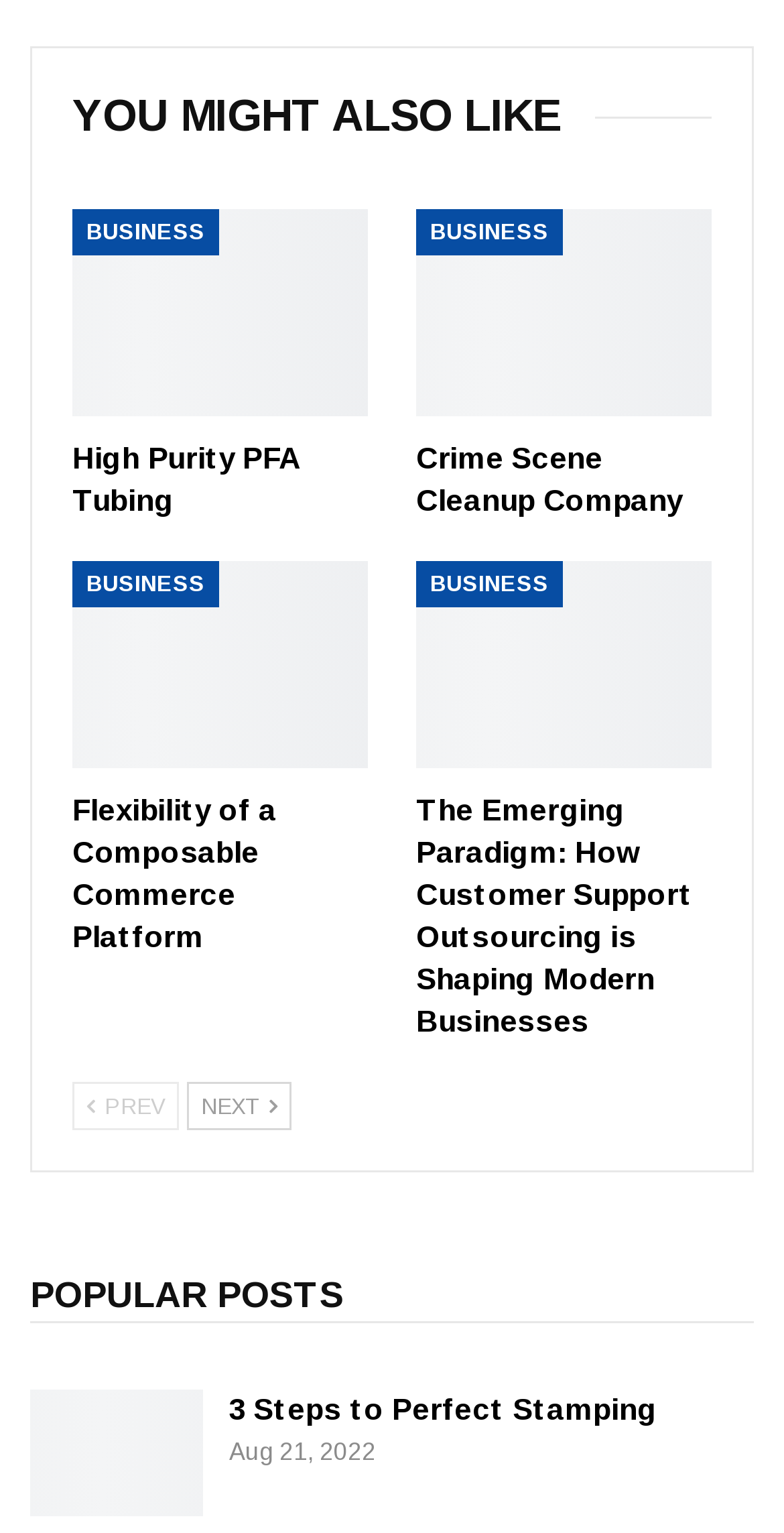Identify the bounding box coordinates of the clickable section necessary to follow the following instruction: "Read '3 Steps to Perfect Stamping'". The coordinates should be presented as four float numbers from 0 to 1, i.e., [left, top, right, bottom].

[0.292, 0.907, 0.838, 0.93]